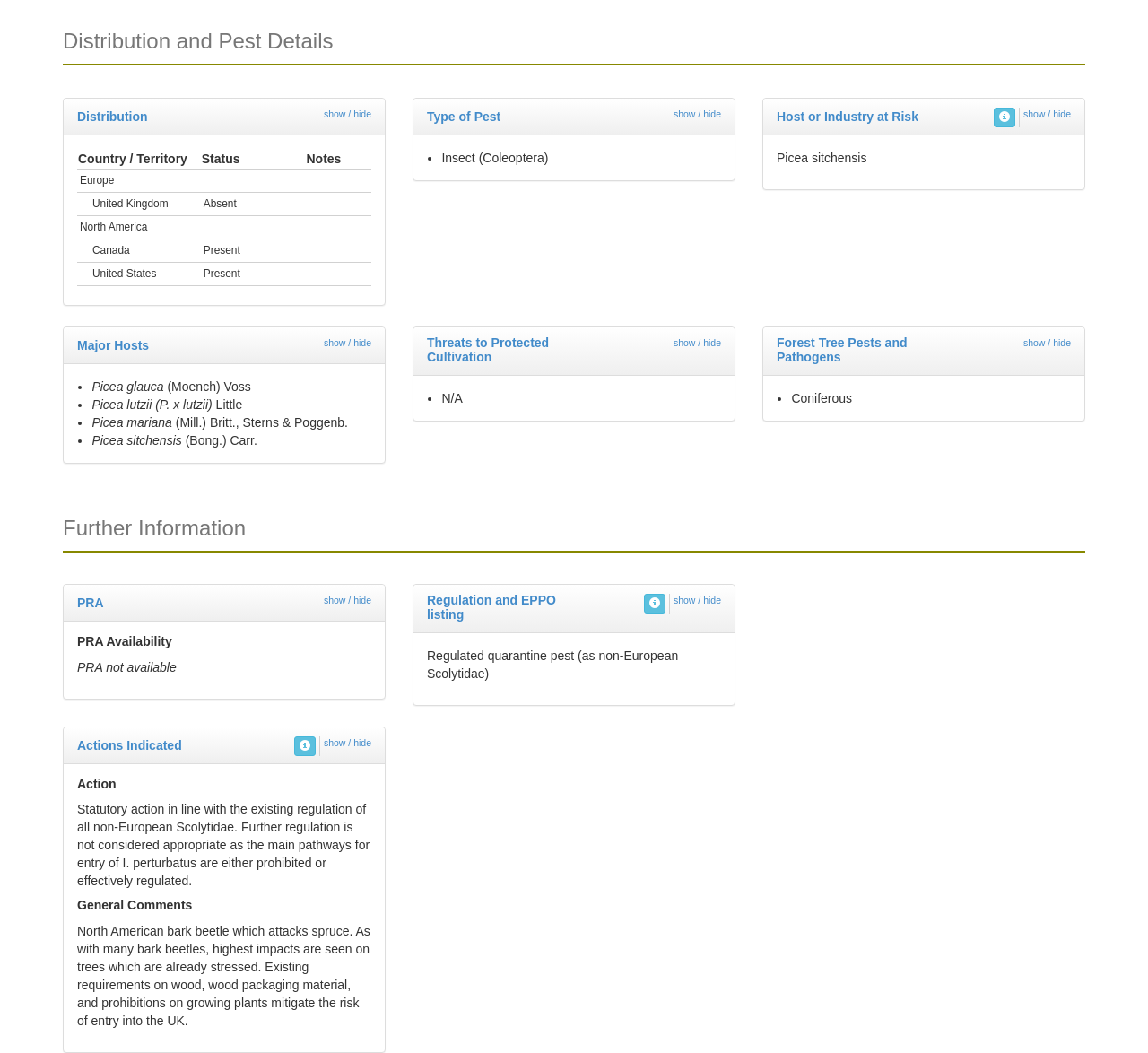Determine the bounding box coordinates of the clickable region to carry out the instruction: "Show or hide major hosts details".

[0.282, 0.321, 0.323, 0.331]